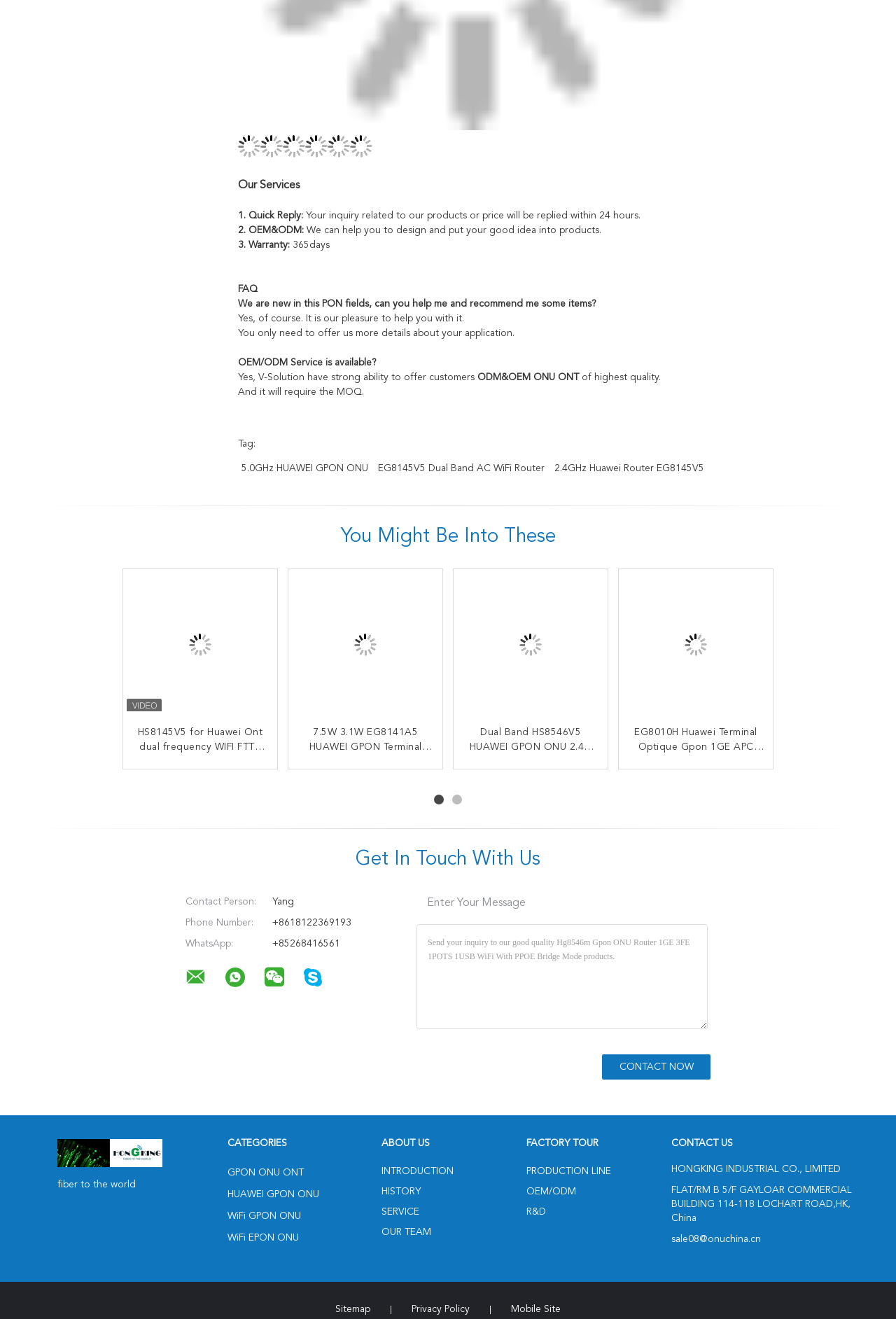Please examine the image and answer the question with a detailed explanation:
What is the purpose of the OEM/ODM service?

The OEM/ODM service is available to offer customers the highest quality products, which is mentioned in the 'OEM/ODM Service is available?' section of the webpage.